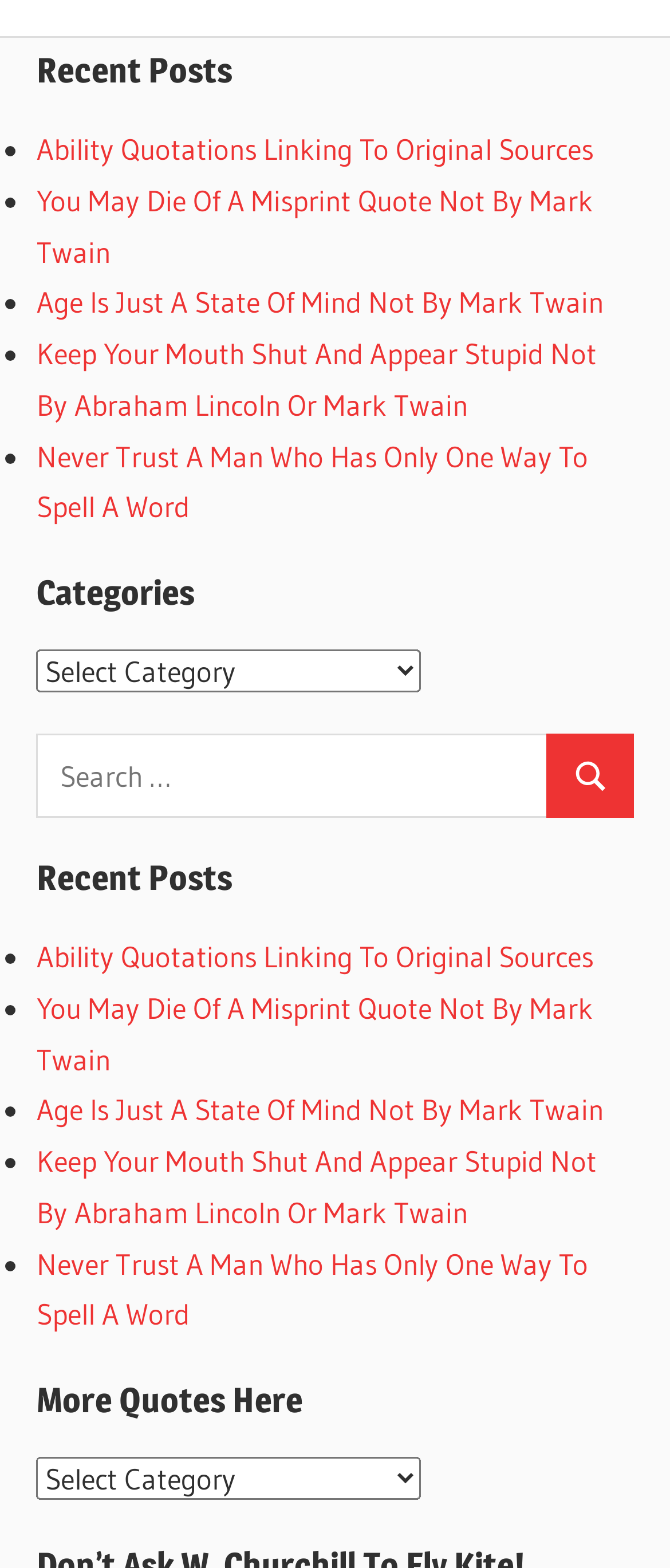Examine the image carefully and respond to the question with a detailed answer: 
How many sections are there on the webpage?

I looked at the webpage structure and found four distinct sections: 'Recent Posts', 'Categories', 'Recent Posts' (again), and 'More Quotes Here', which suggests that there are four sections on the webpage.